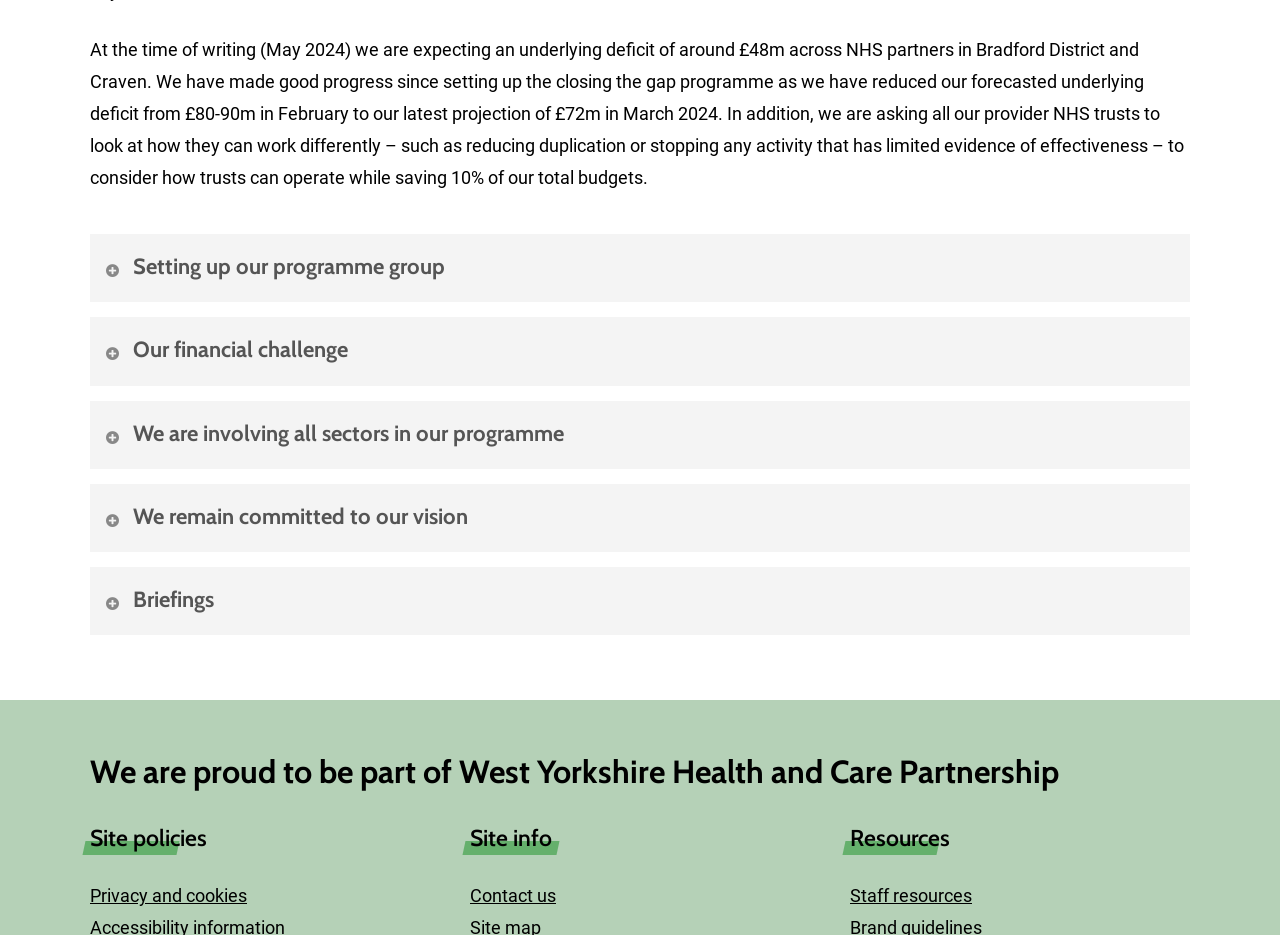Please provide the bounding box coordinates for the UI element as described: "Setting up our programme group". The coordinates must be four floats between 0 and 1, represented as [left, top, right, bottom].

[0.07, 0.25, 0.93, 0.323]